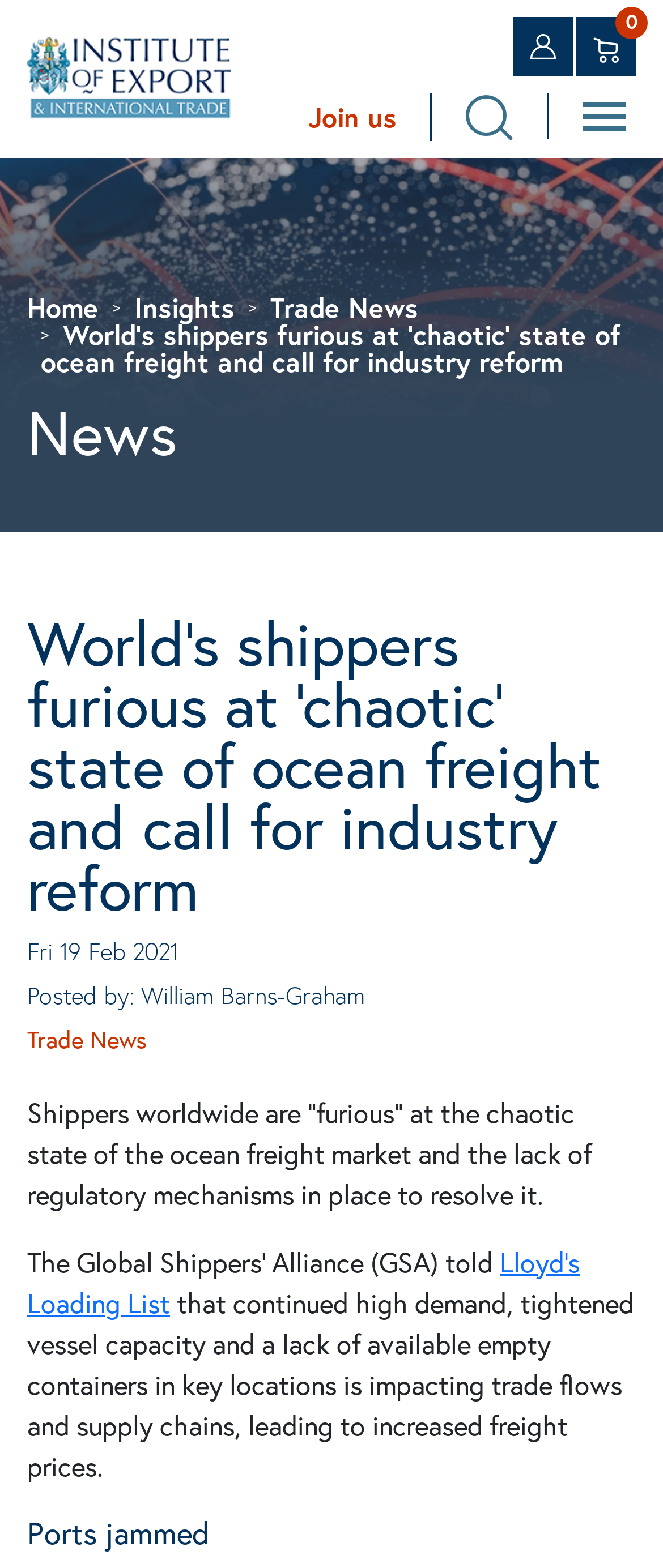Determine the bounding box coordinates of the section I need to click to execute the following instruction: "Click IOE Logo". Provide the coordinates as four float numbers between 0 and 1, i.e., [left, top, right, bottom].

[0.041, 0.036, 0.349, 0.059]